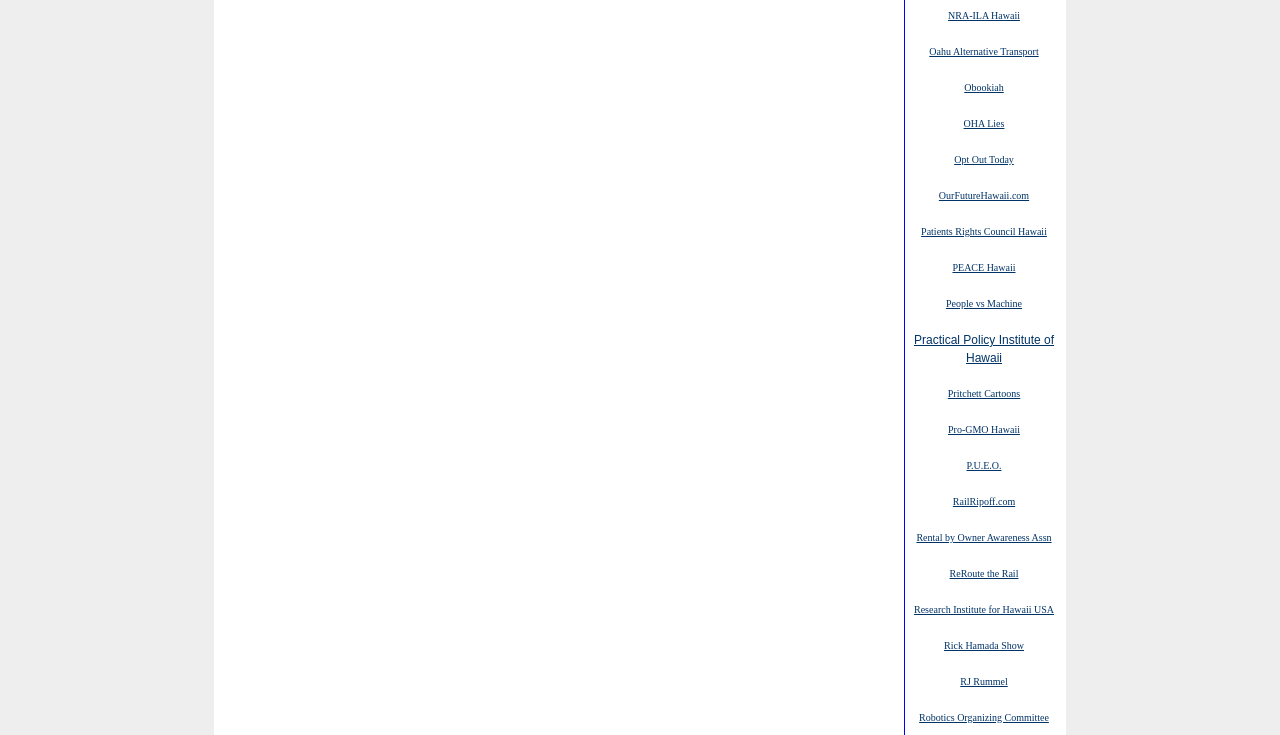Calculate the bounding box coordinates of the UI element given the description: "Pro-GMO Hawaii".

[0.741, 0.574, 0.797, 0.593]